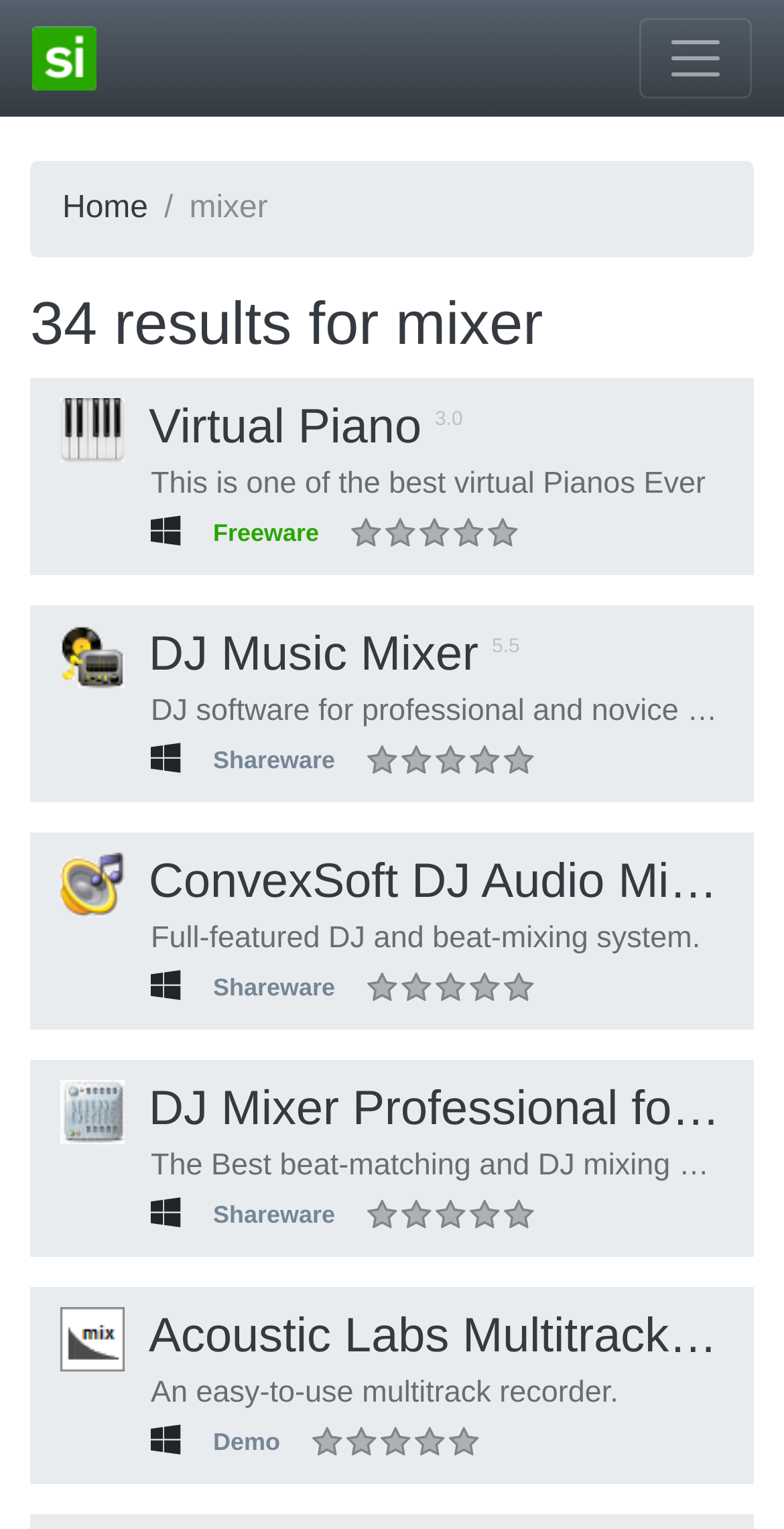Please identify and generate the text content of the webpage's main heading.

34 results for mixer